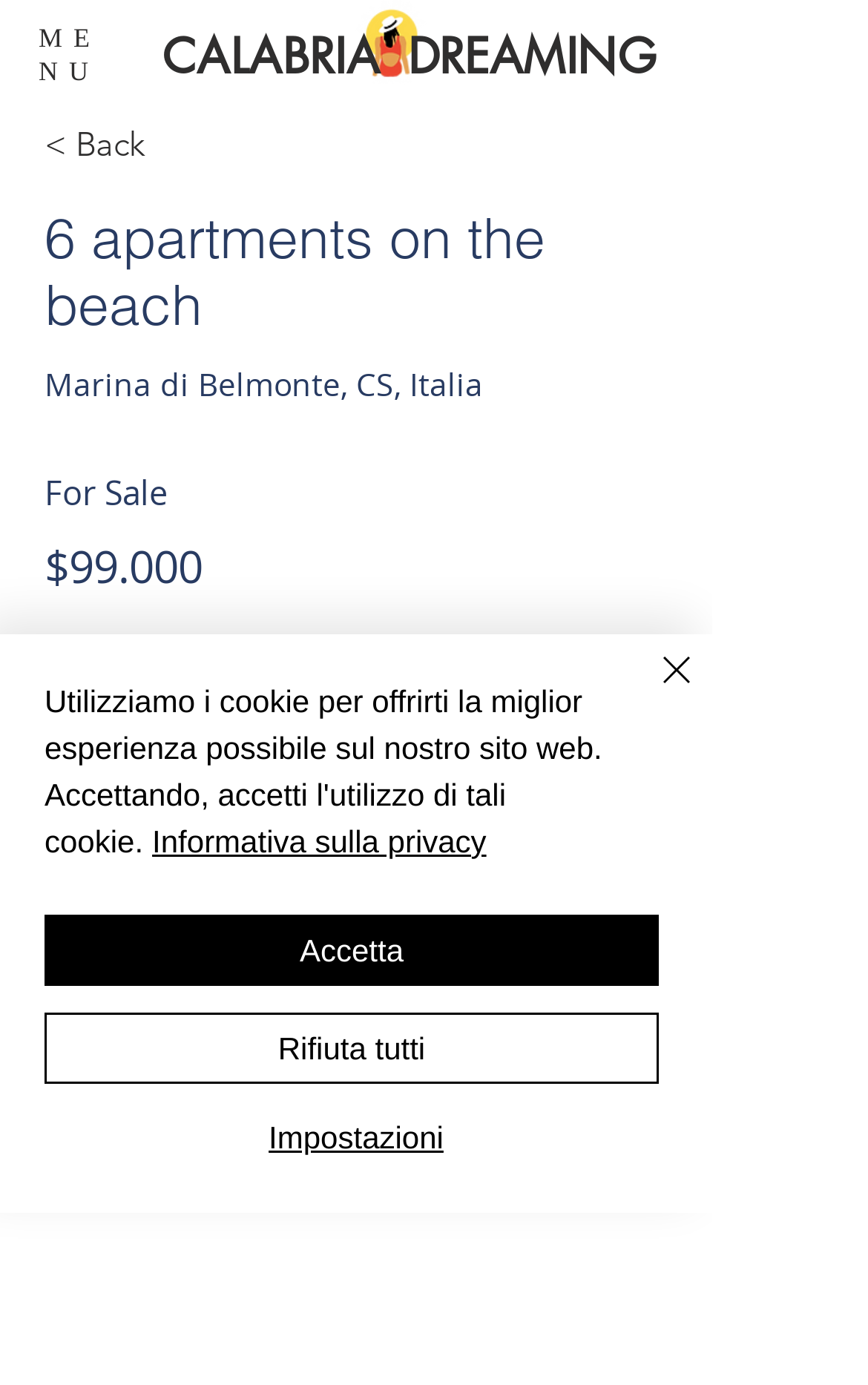Find the bounding box of the element with the following description: "Impostazioni". The coordinates must be four float numbers between 0 and 1, formatted as [left, top, right, bottom].

[0.056, 0.805, 0.764, 0.837]